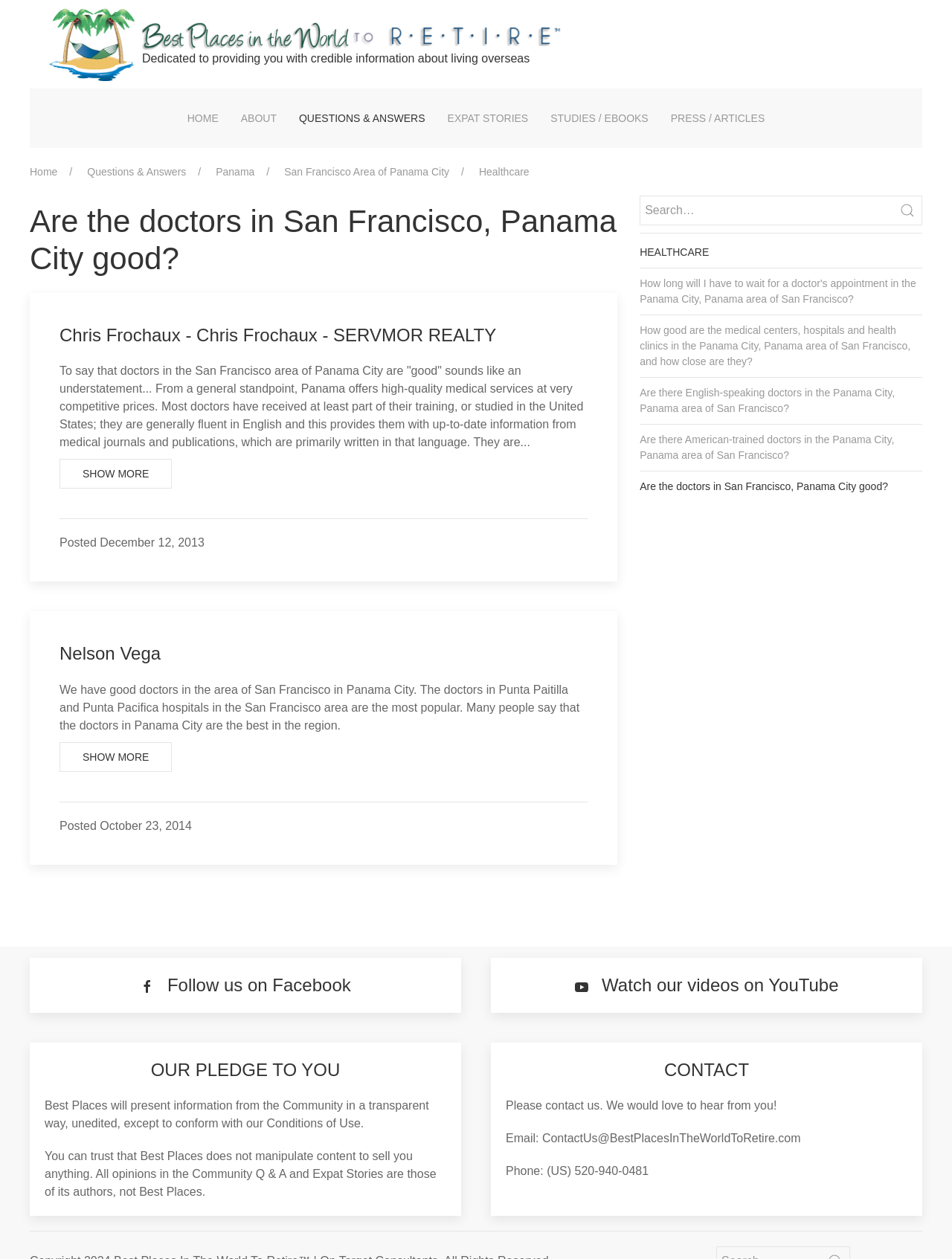Determine the bounding box coordinates of the clickable region to follow the instruction: "Click on the 'HOME' link".

[0.185, 0.07, 0.241, 0.118]